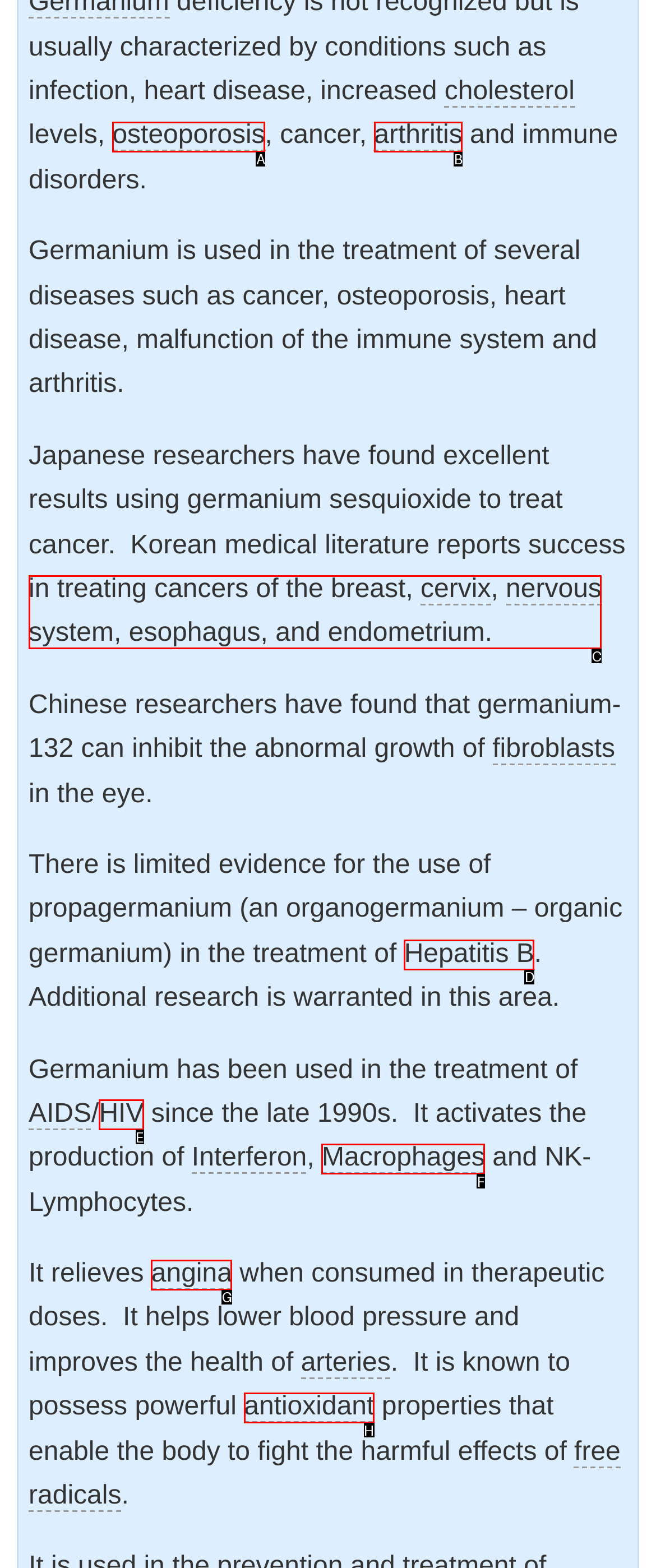Determine the appropriate lettered choice for the task: Learn about germanium's effect on the nervous system. Reply with the correct letter.

C